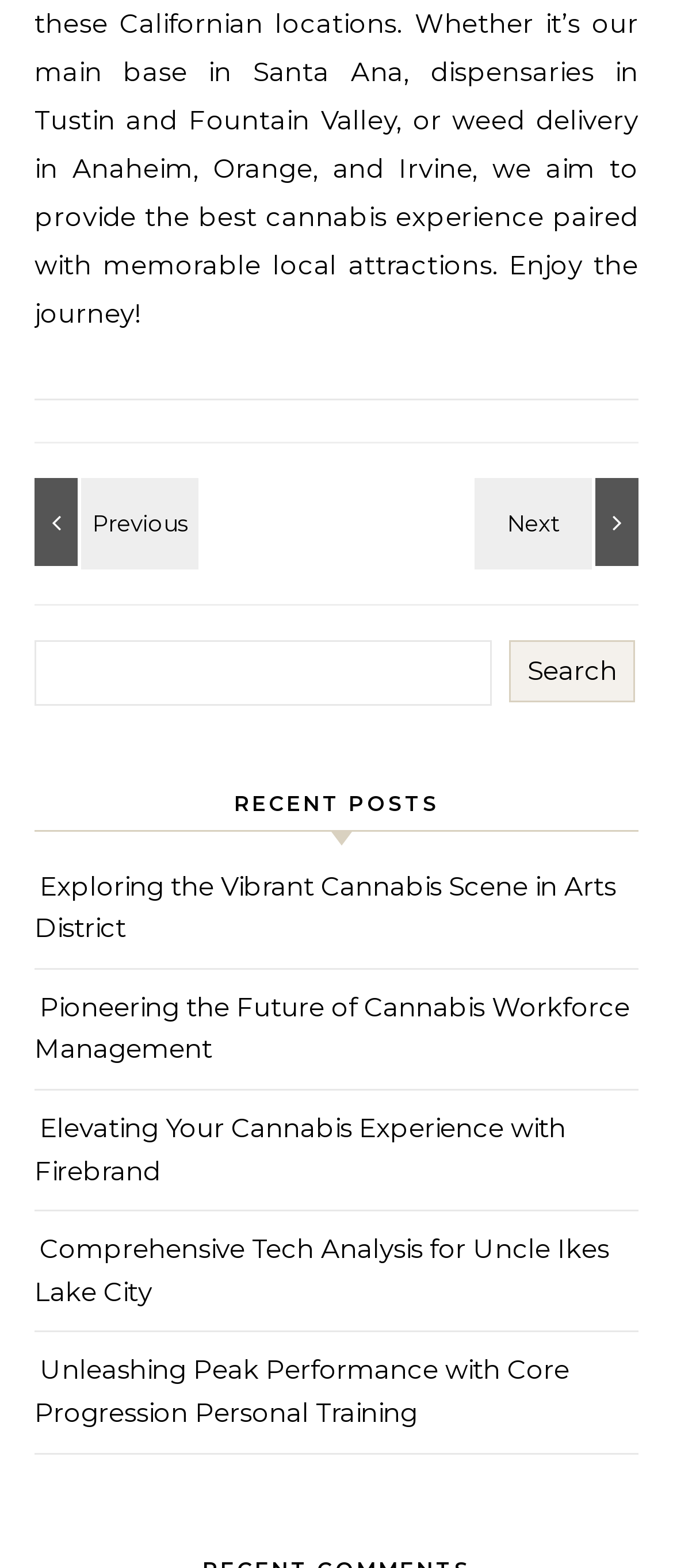Specify the bounding box coordinates for the region that must be clicked to perform the given instruction: "click on 'Exploring the Vibrant Cannabis Scene in Arts District'".

[0.051, 0.554, 0.915, 0.602]